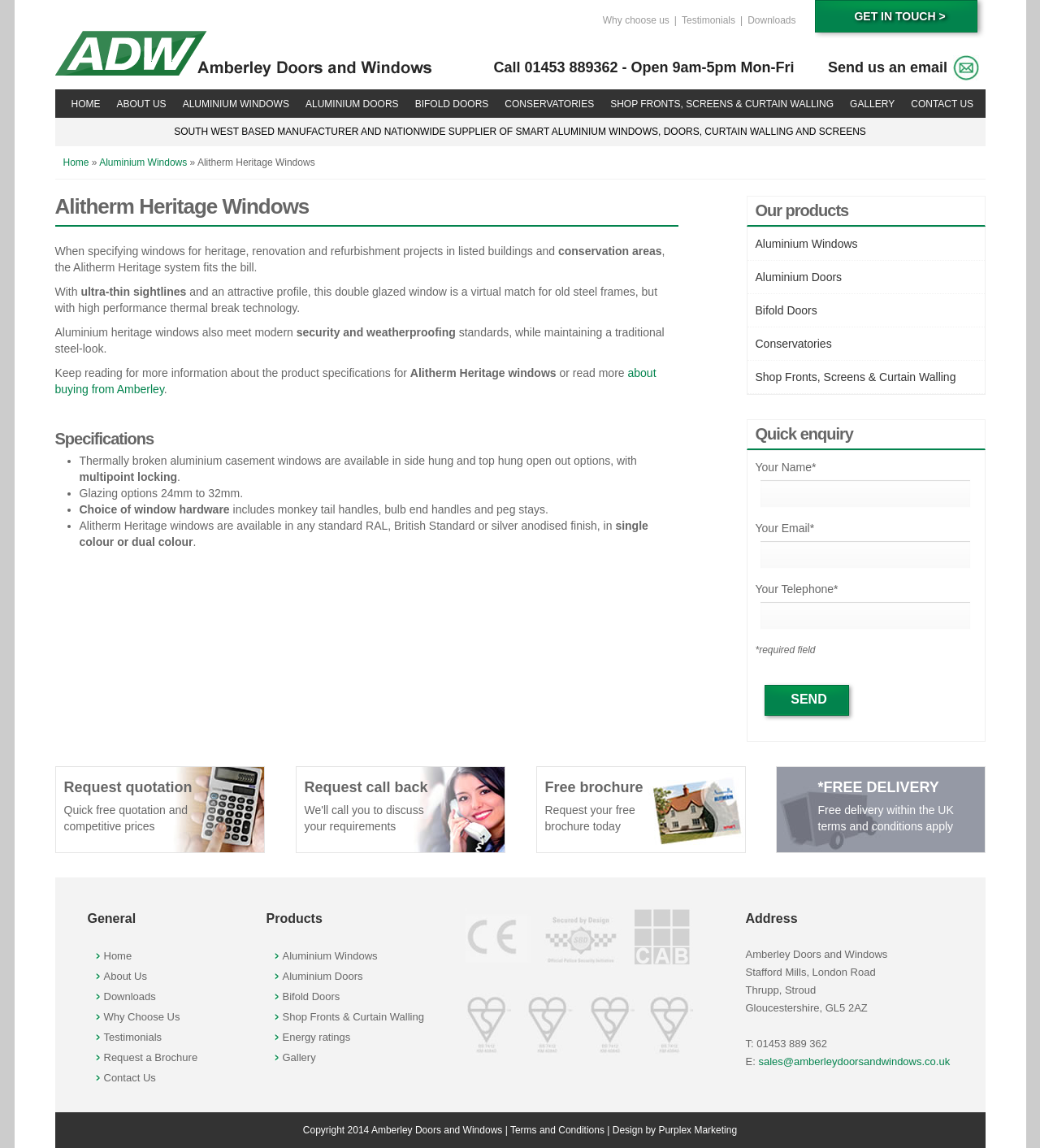Given the description of a UI element: "Why Choose Us", identify the bounding box coordinates of the matching element in the webpage screenshot.

[0.1, 0.88, 0.173, 0.891]